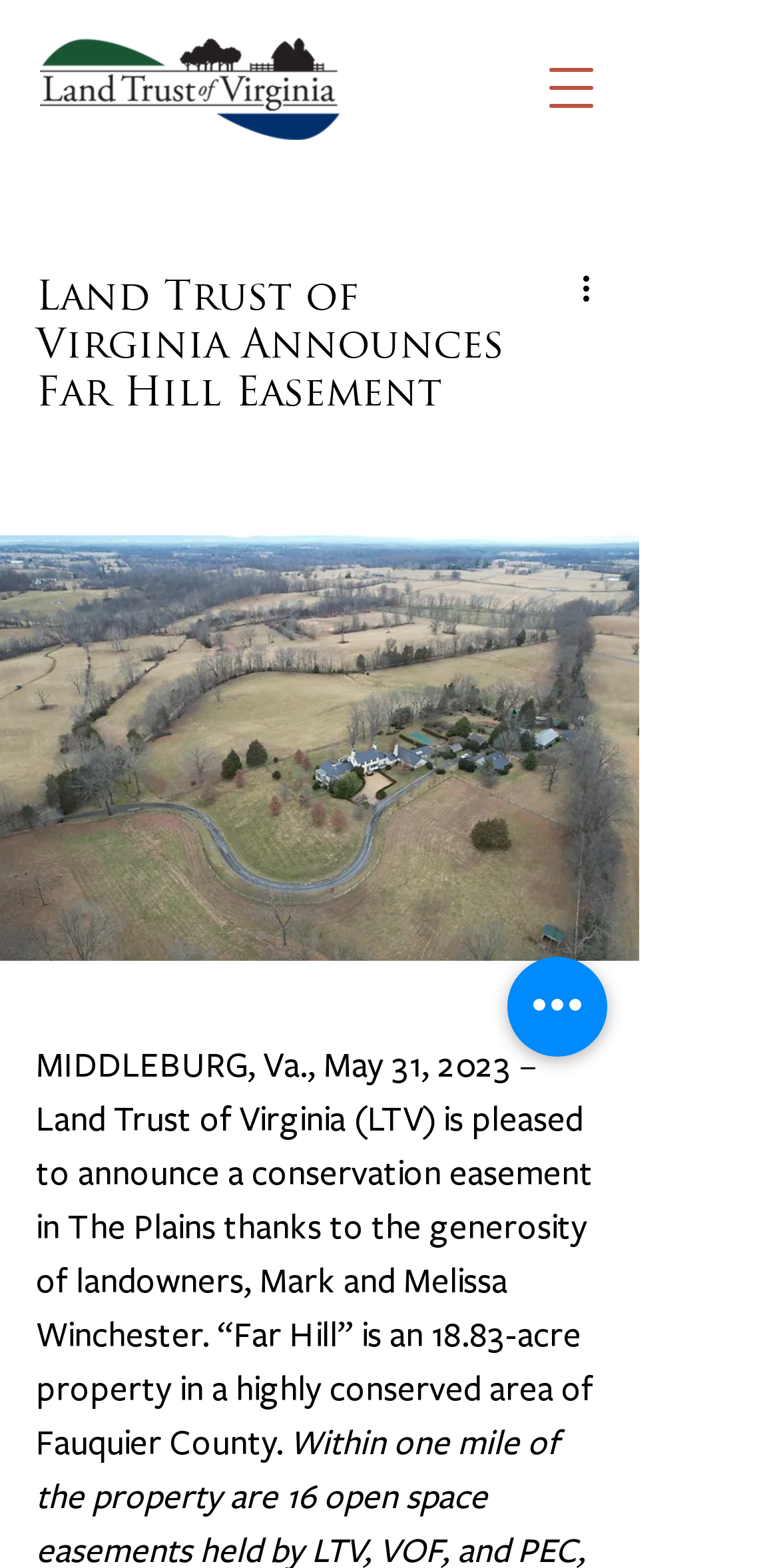Using the provided element description, identify the bounding box coordinates as (top-left x, top-left y, bottom-right x, bottom-right y). Ensure all values are between 0 and 1. Description: aria-label="Open navigation menu"

[0.669, 0.024, 0.797, 0.088]